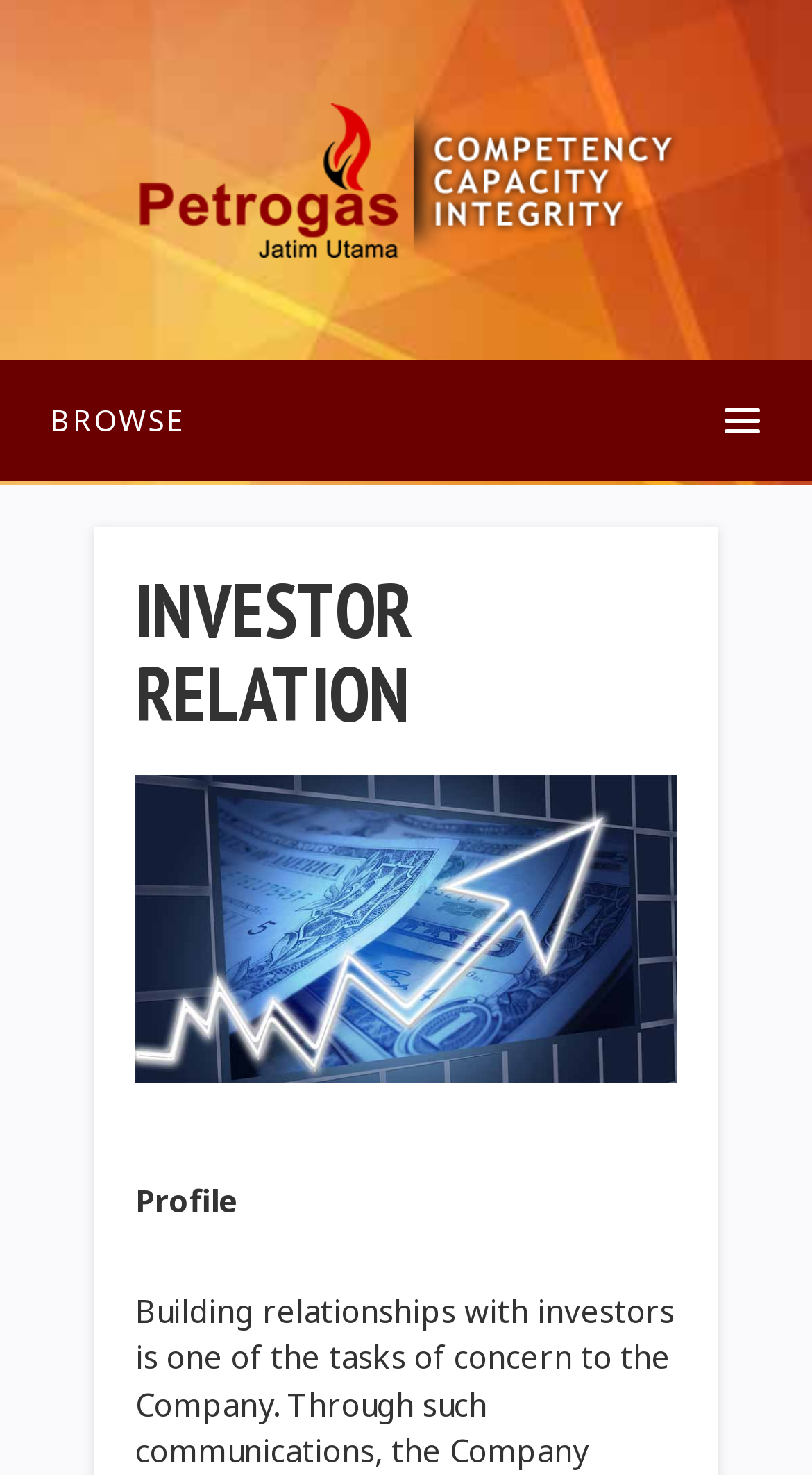Answer the question below with a single word or a brief phrase: 
What is the first menu item under 'BROWSE'?

INVESTOR RELATION